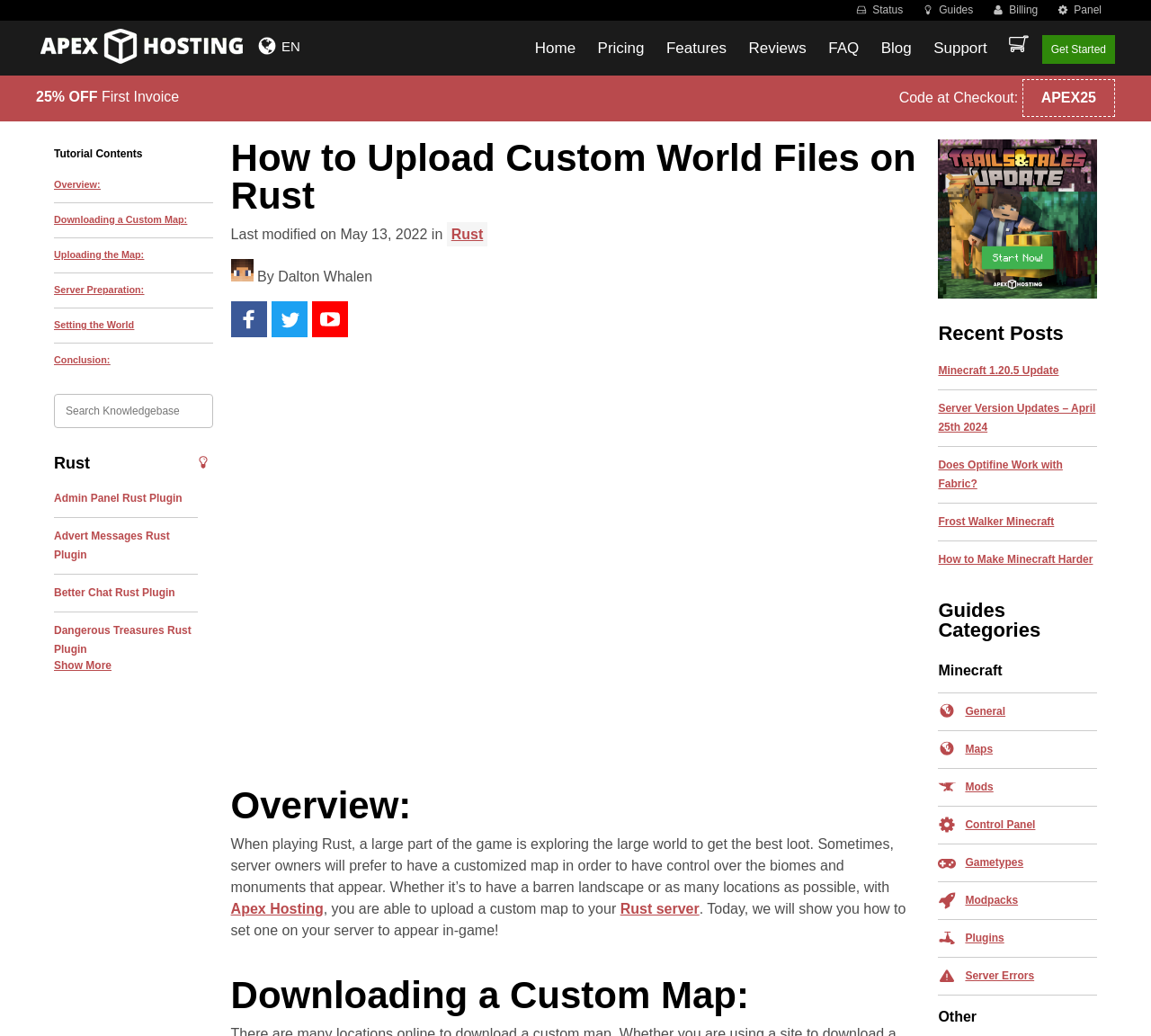Kindly provide the bounding box coordinates of the section you need to click on to fulfill the given instruction: "Click on the 'Show More' link".

[0.047, 0.636, 0.097, 0.648]